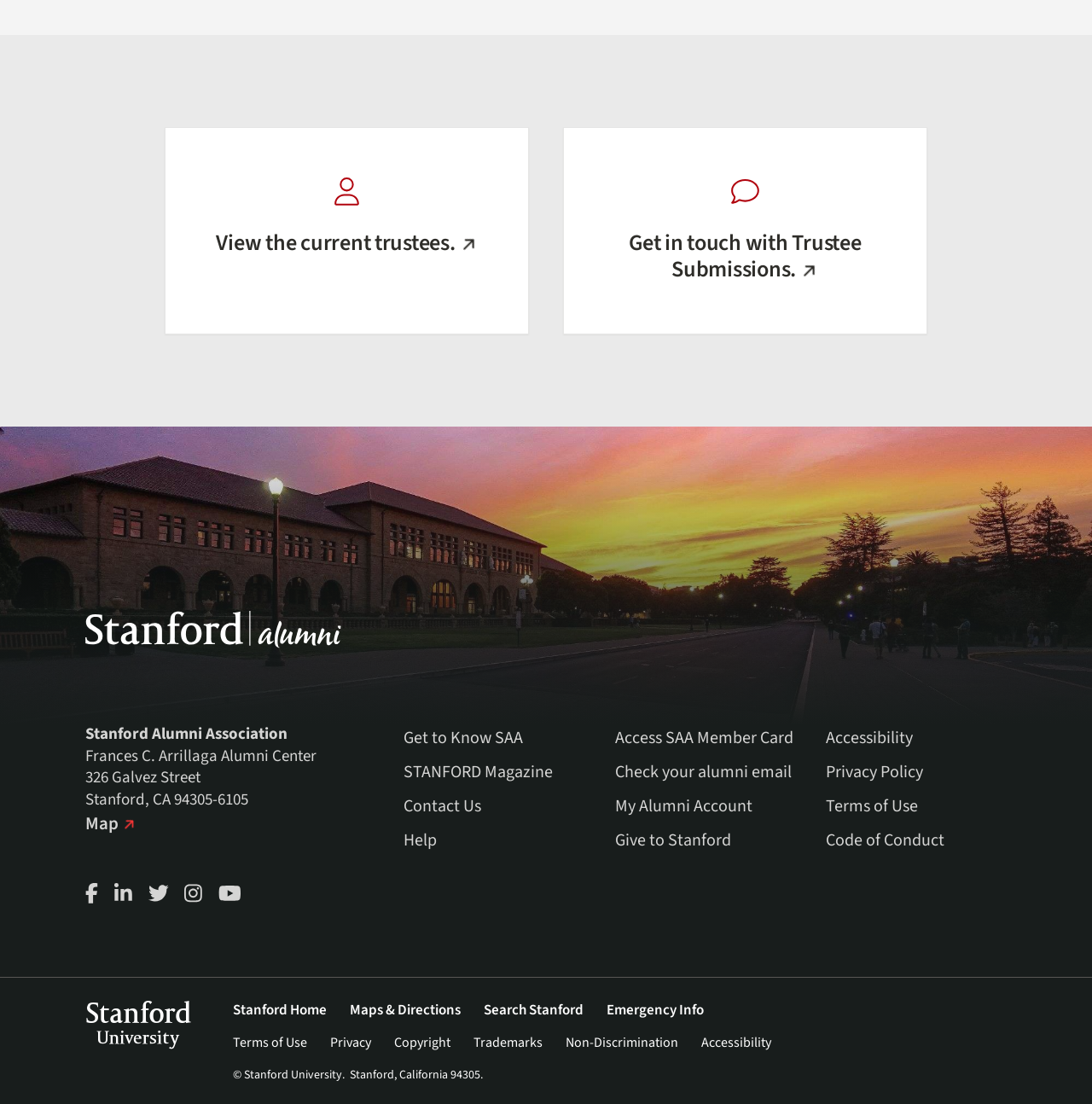Determine the bounding box coordinates for the region that must be clicked to execute the following instruction: "View the current trustees".

[0.198, 0.208, 0.437, 0.233]